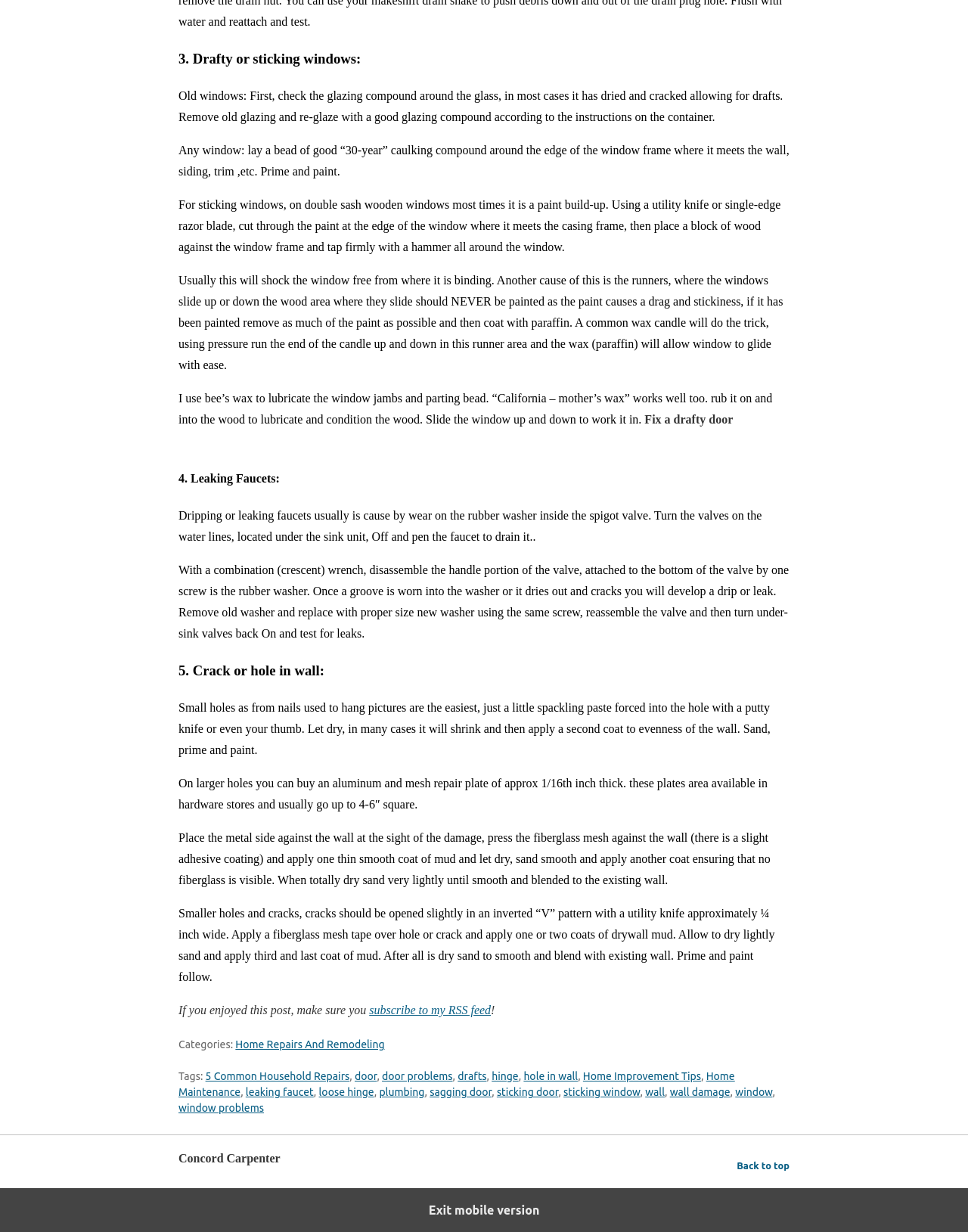Determine the bounding box coordinates of the target area to click to execute the following instruction: "Click on the link to view 5 Common Household Repairs tag."

[0.212, 0.869, 0.361, 0.879]